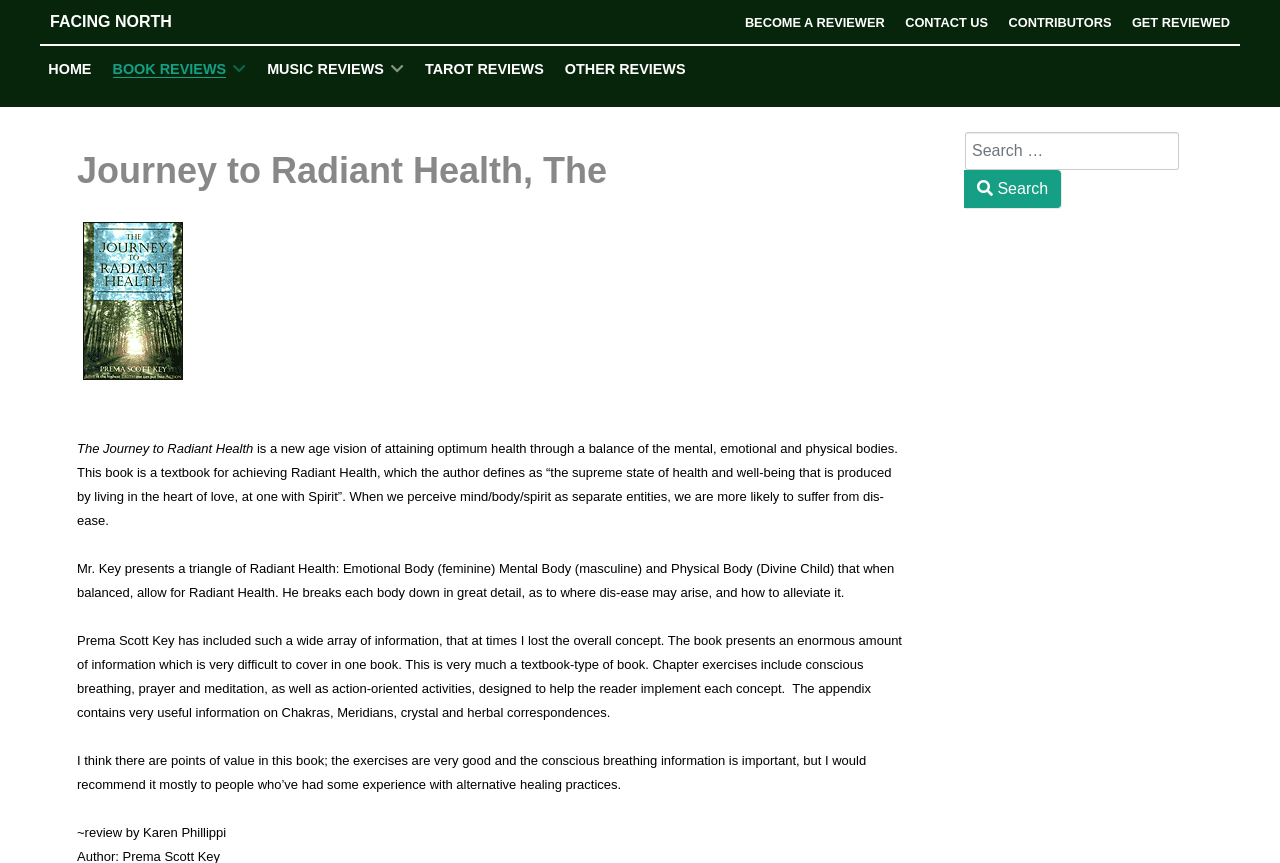Find the bounding box coordinates of the element's region that should be clicked in order to follow the given instruction: "Search for a keyword". The coordinates should consist of four float numbers between 0 and 1, i.e., [left, top, right, bottom].

[0.754, 0.153, 0.949, 0.241]